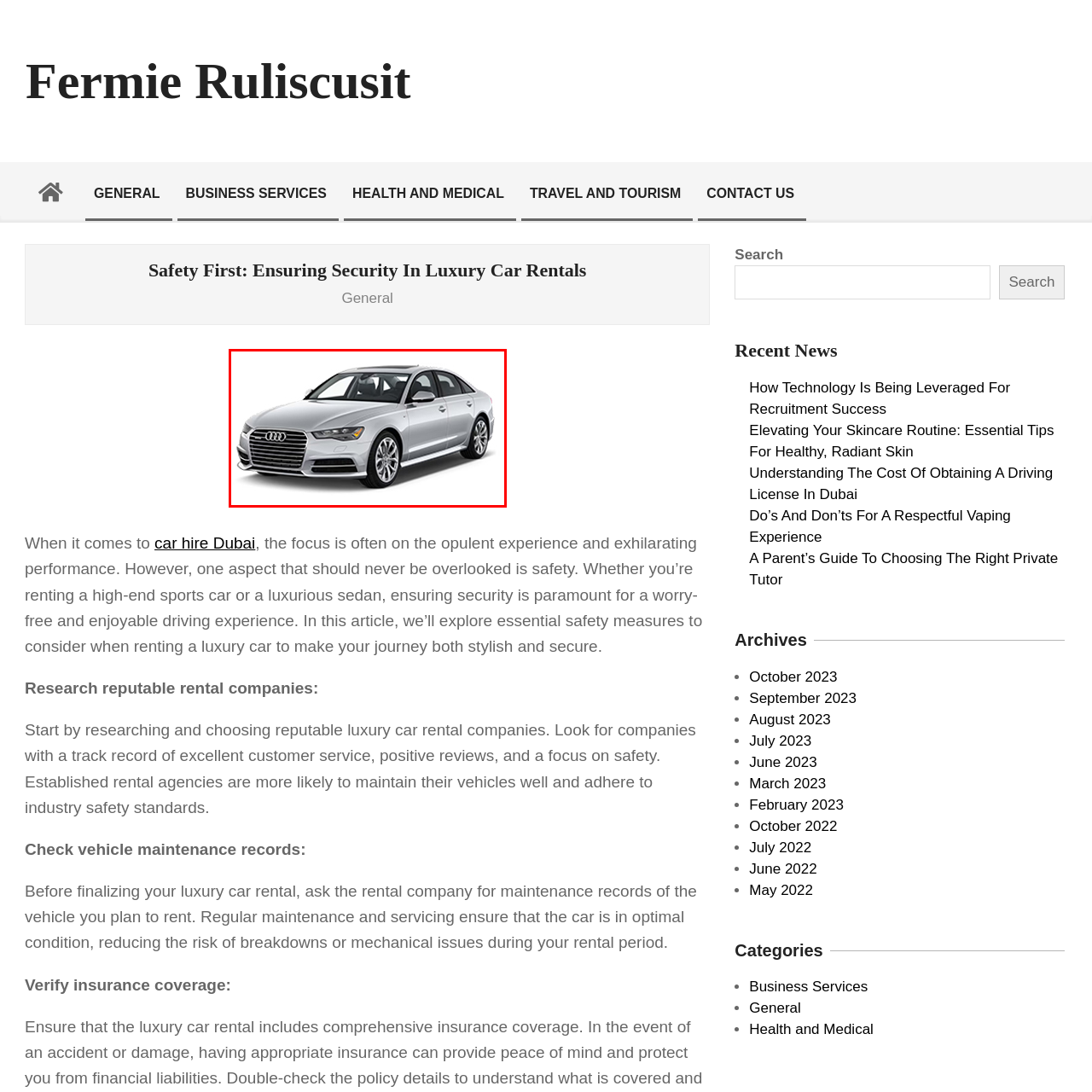What is the Audi sedan a representation of?
Look closely at the image highlighted by the red bounding box and give a comprehensive answer to the question.

According to the caption, the Audi sedan represents not only opulence but also the importance of safety when selecting a luxury car for hire, making it a fitting representation of both luxury and safety for potential renters.